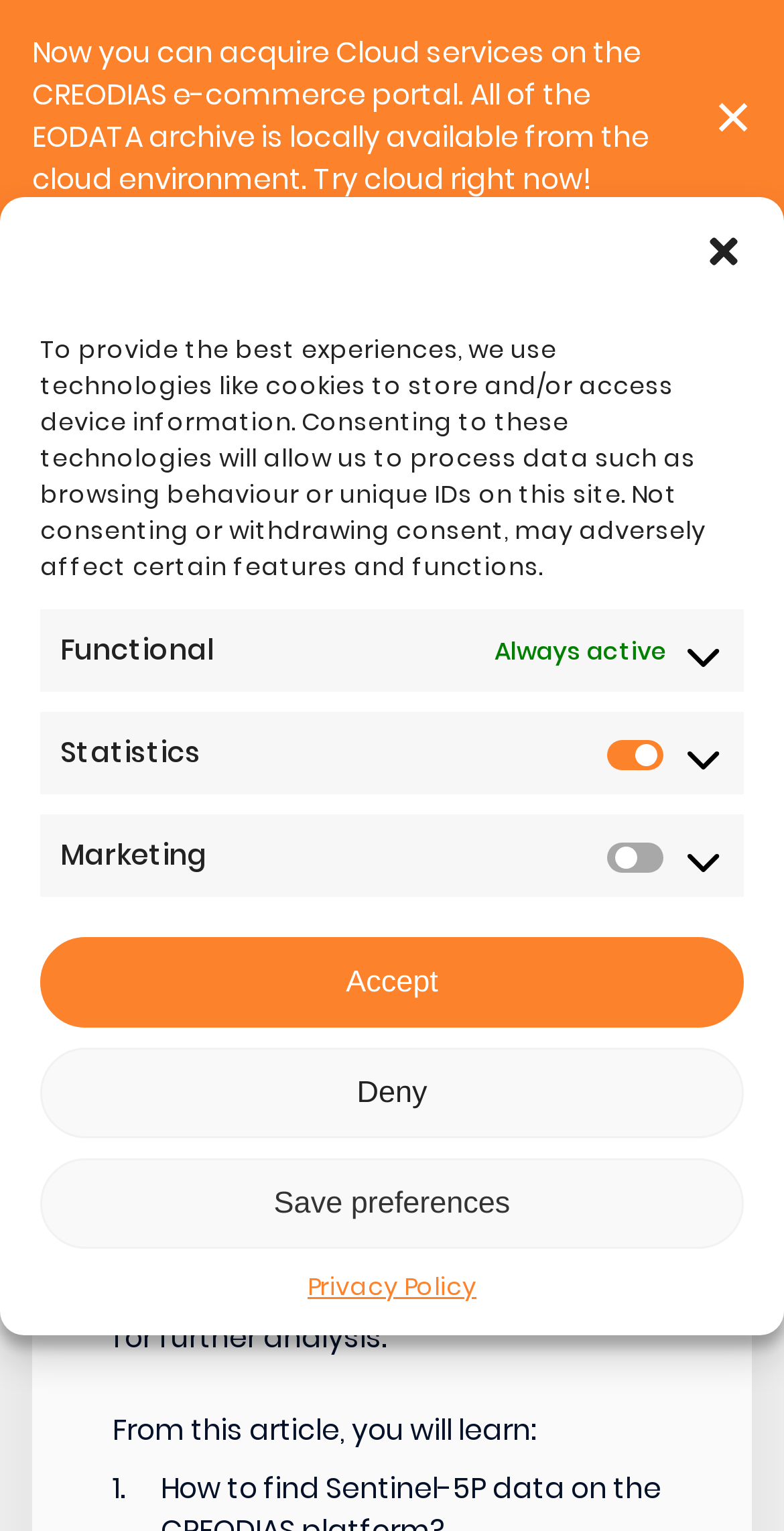Using the element description: "Deny", determine the bounding box coordinates for the specified UI element. The coordinates should be four float numbers between 0 and 1, [left, top, right, bottom].

[0.051, 0.684, 0.949, 0.743]